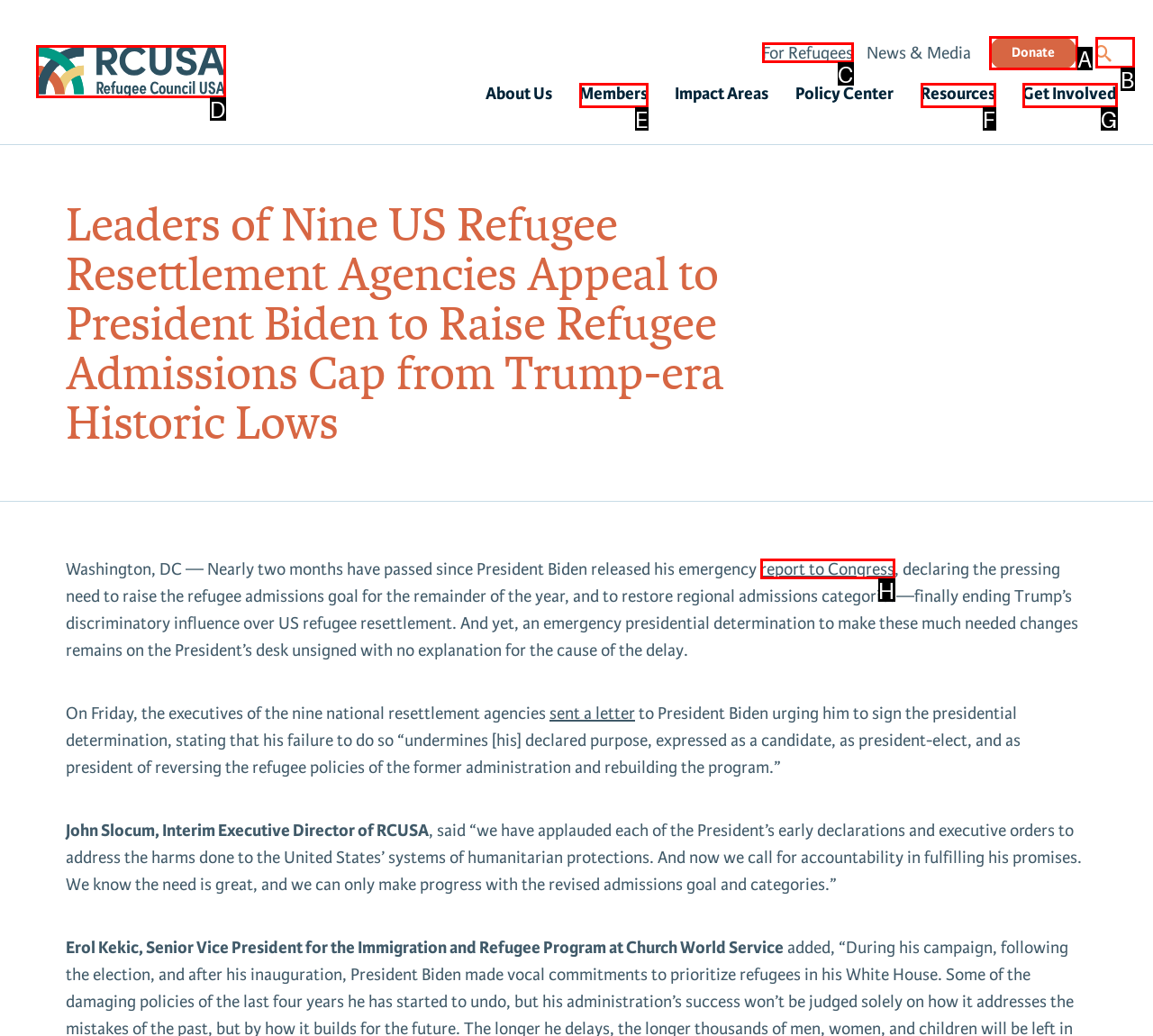Identify the HTML element that corresponds to the following description: report to Congress. Provide the letter of the correct option from the presented choices.

H